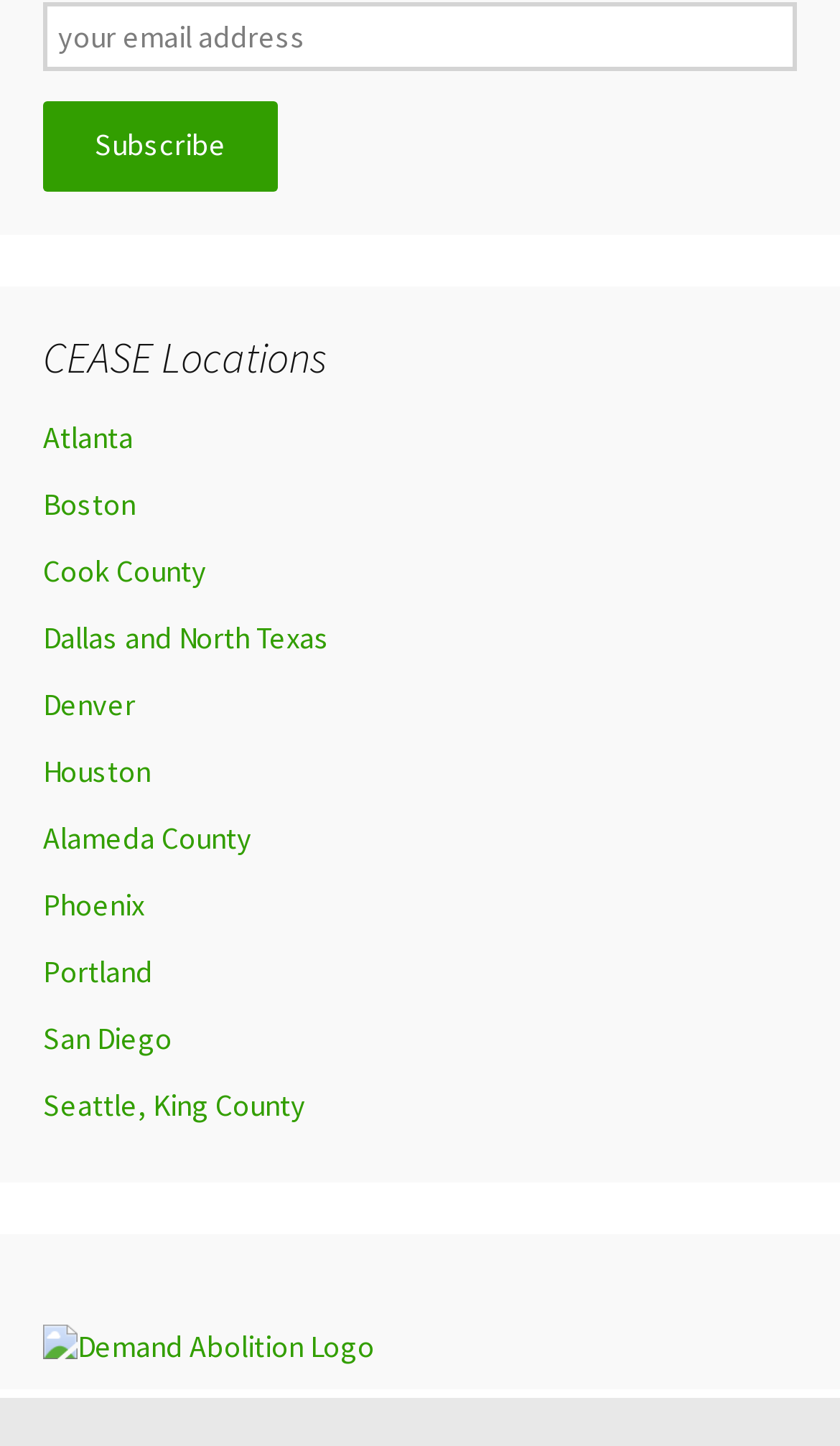Locate the bounding box coordinates of the clickable part needed for the task: "Subscribe to the newsletter".

[0.051, 0.069, 0.331, 0.132]